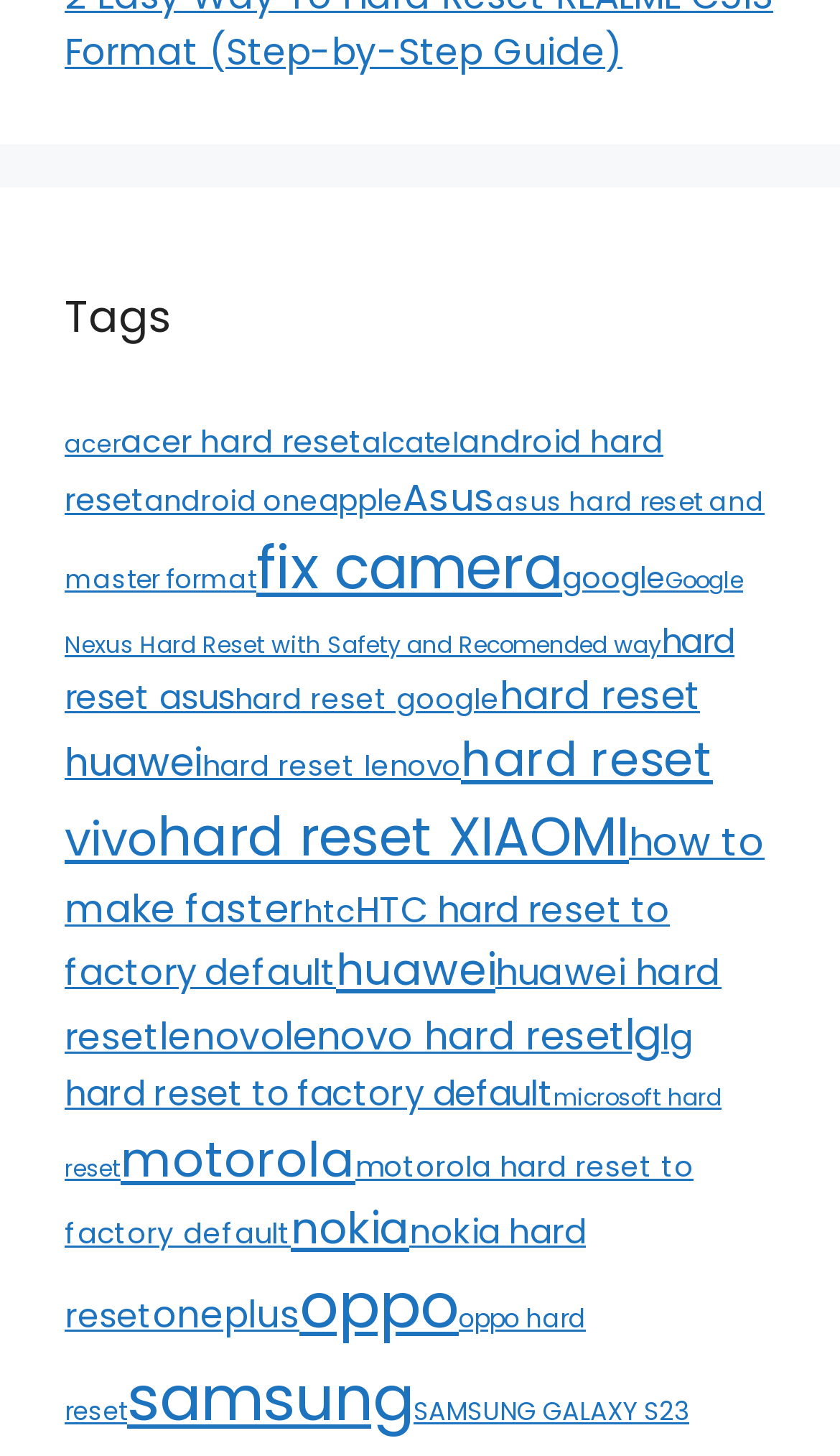What is the second category with the most items?
Please give a detailed answer to the question using the information shown in the image.

After examining the links on the webpage, I found that the link 'oppo (568 items)' has the second-highest number of items, indicating that oppo is the second category with the most items.